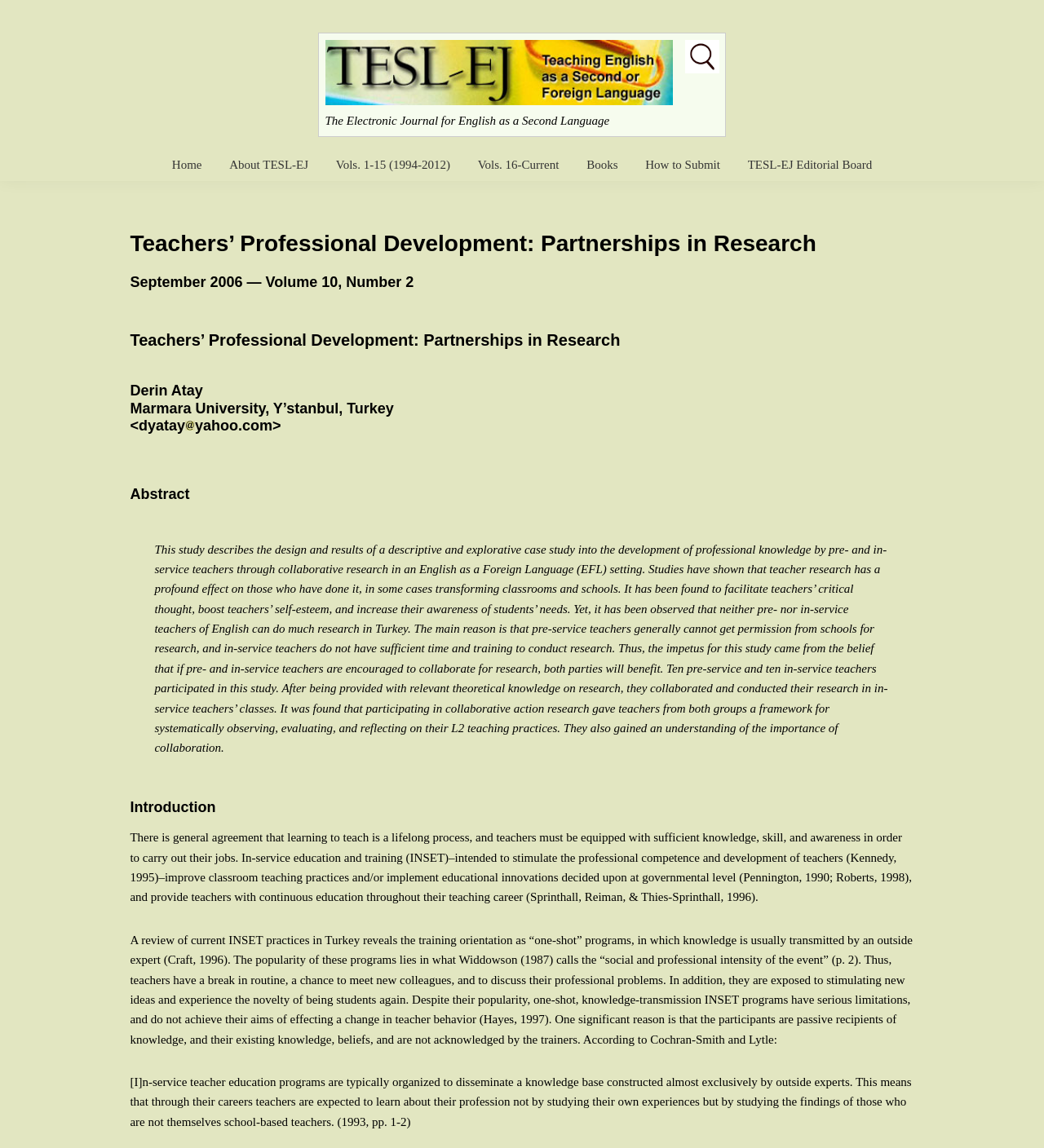Please identify the bounding box coordinates of the region to click in order to complete the given instruction: "view volumes 1-15". The coordinates should be four float numbers between 0 and 1, i.e., [left, top, right, bottom].

[0.31, 0.13, 0.443, 0.158]